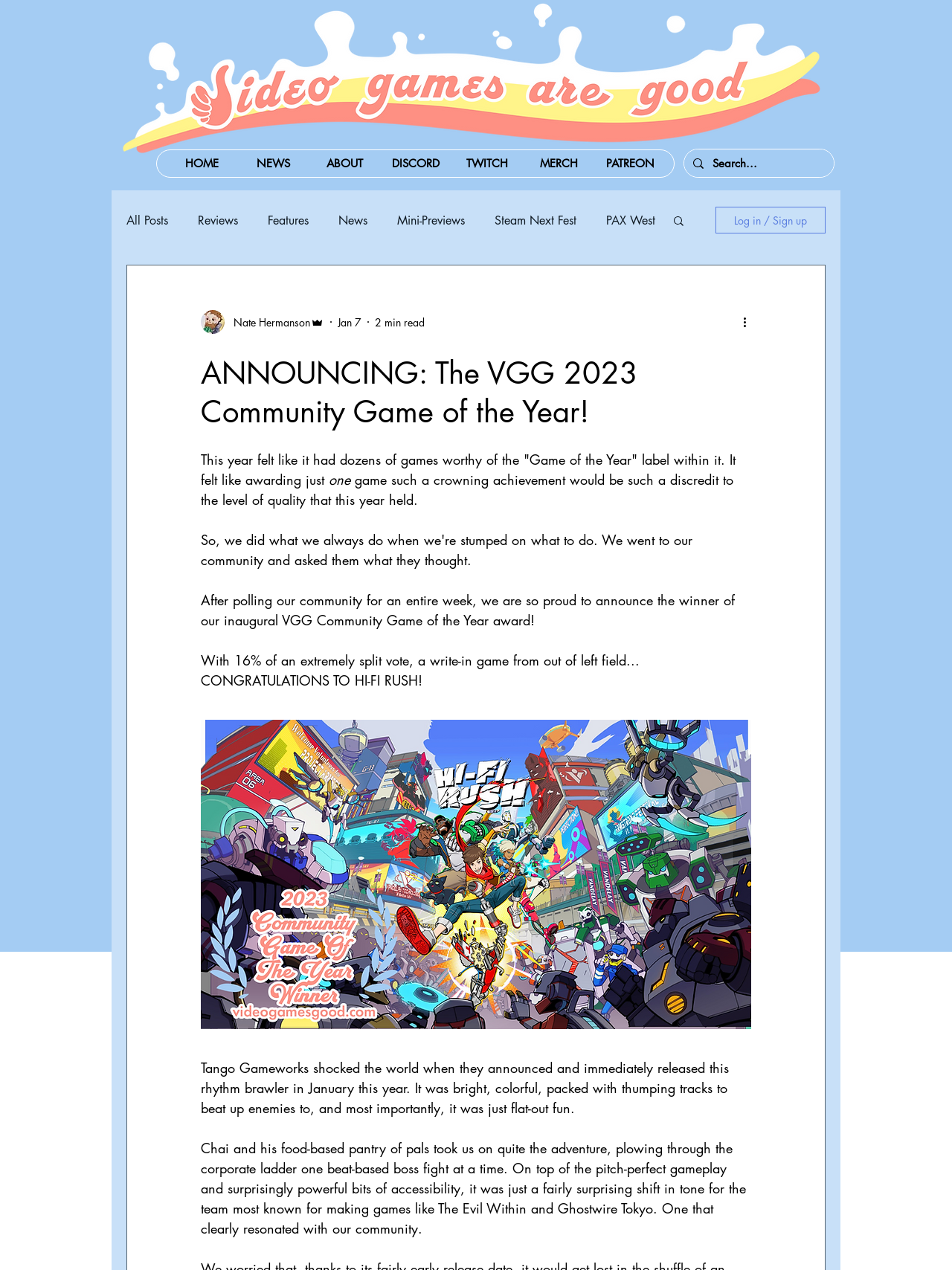Please find the bounding box coordinates of the element that must be clicked to perform the given instruction: "Log in or sign up". The coordinates should be four float numbers from 0 to 1, i.e., [left, top, right, bottom].

[0.752, 0.163, 0.867, 0.184]